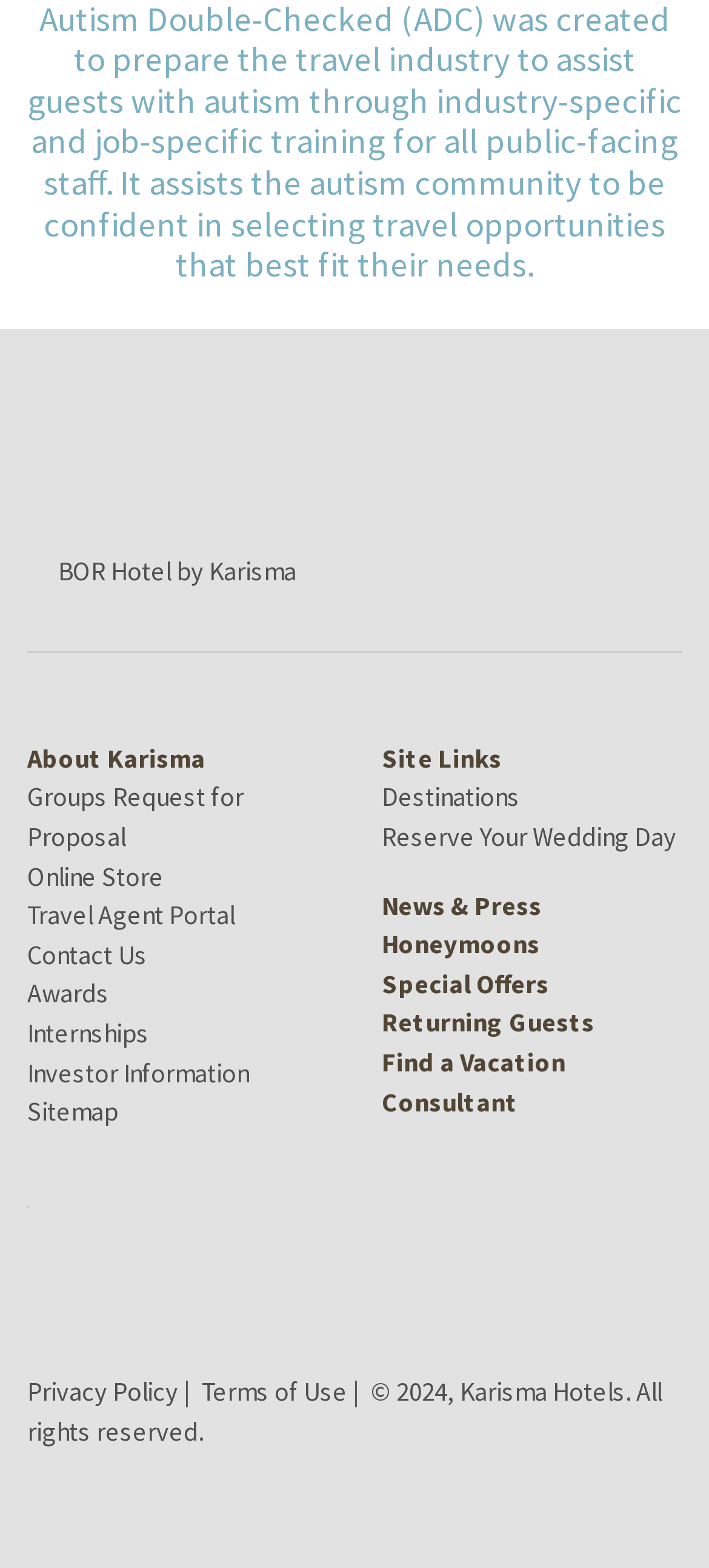Identify the bounding box for the given UI element using the description provided. Coordinates should be in the format (top-left x, top-left y, bottom-right x, bottom-right y) and must be between 0 and 1. Here is the description: Reserve Your Wedding Day

[0.538, 0.523, 0.954, 0.544]